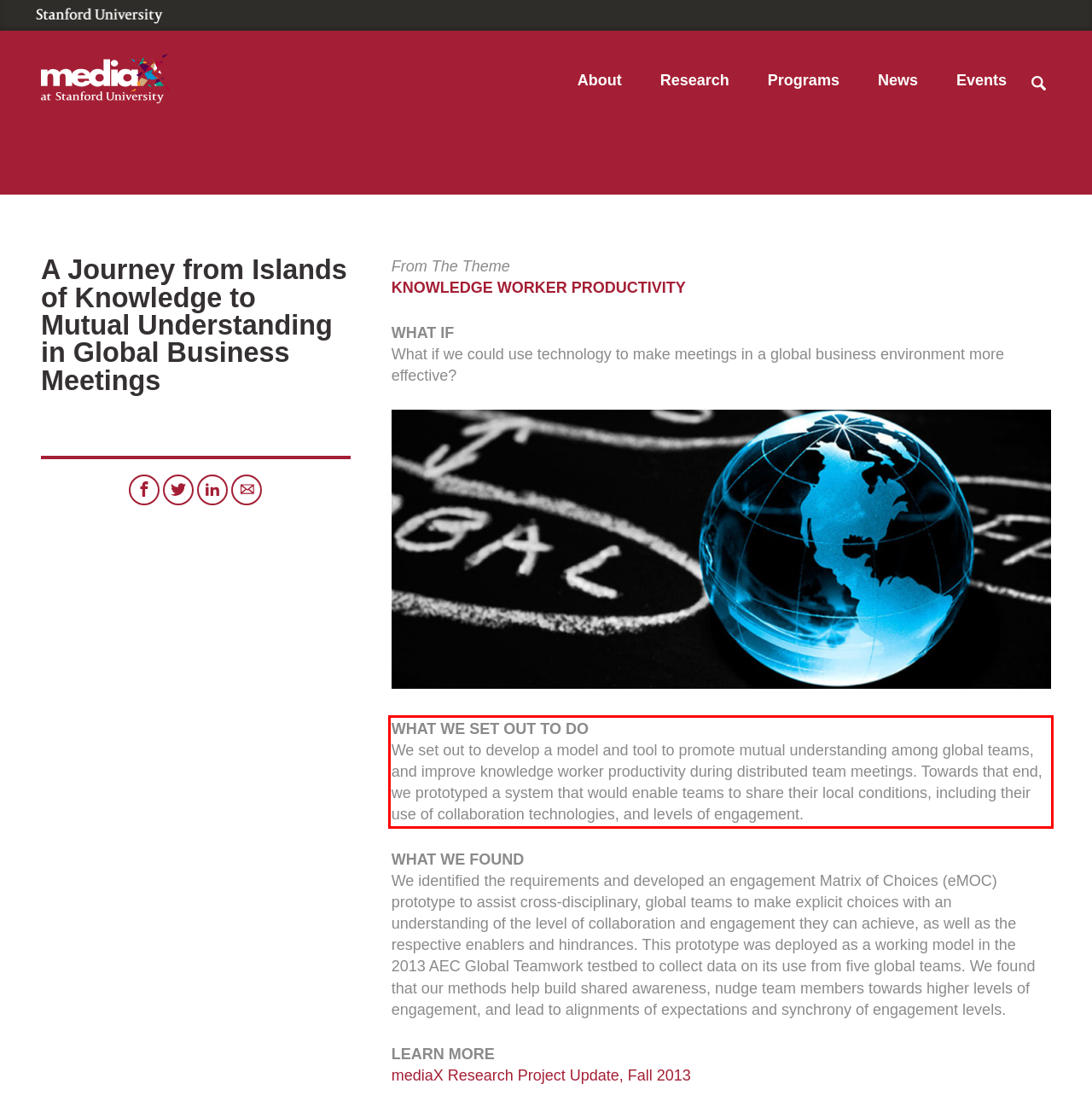Your task is to recognize and extract the text content from the UI element enclosed in the red bounding box on the webpage screenshot.

WHAT WE SET OUT TO DO We set out to develop a model and tool to promote mutual understanding among global teams, and improve knowledge worker productivity during distributed team meetings. Towards that end, we prototyped a system that would enable teams to share their local conditions, including their use of collaboration technologies, and levels of engagement.